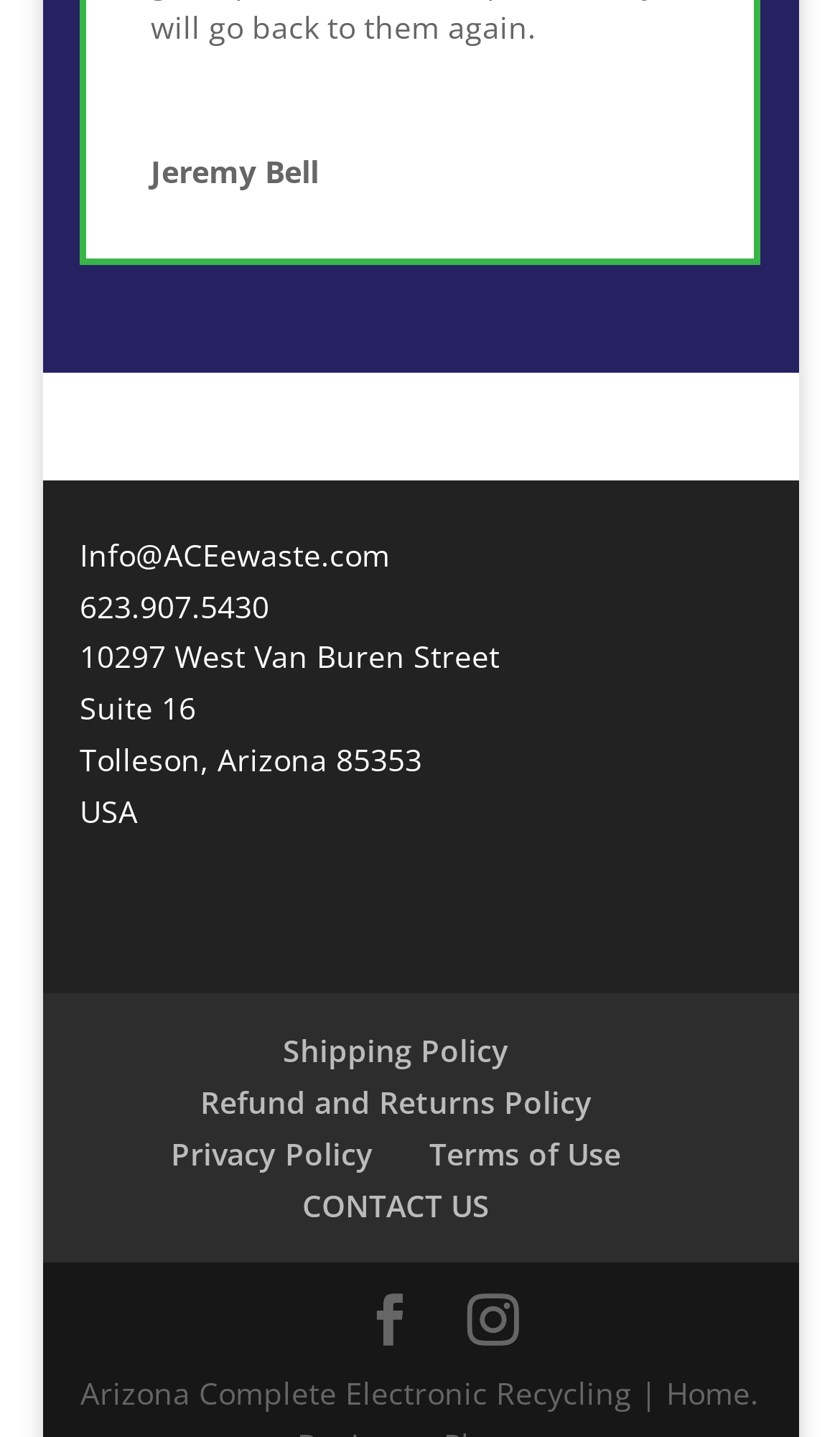Respond with a single word or phrase to the following question: How many policy links are present on the webpage?

4